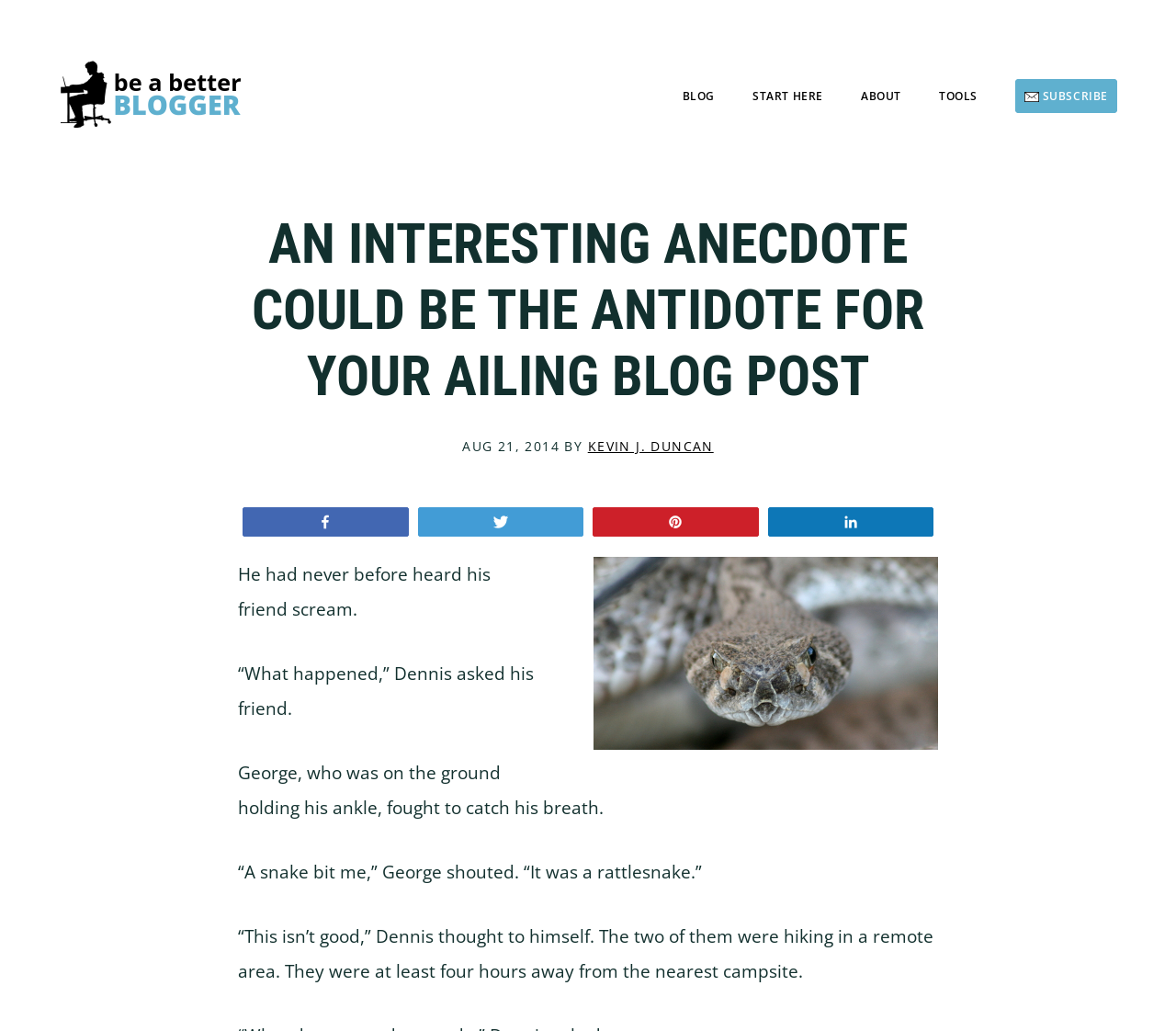Find the bounding box coordinates of the clickable area that will achieve the following instruction: "Visit the 'Home' page".

None